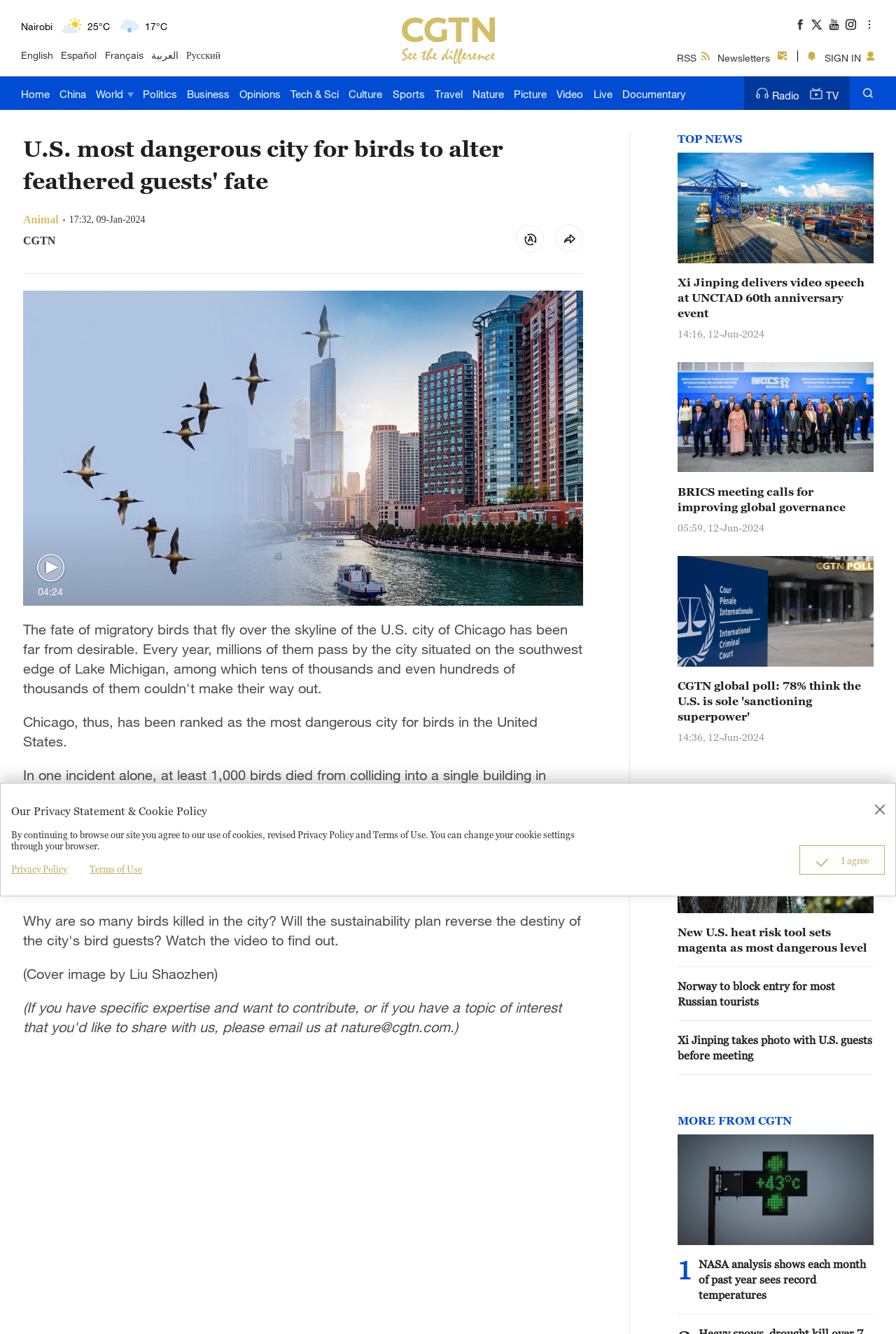What is the current weather in Bengaluru?
From the screenshot, provide a brief answer in one word or phrase.

Light rain